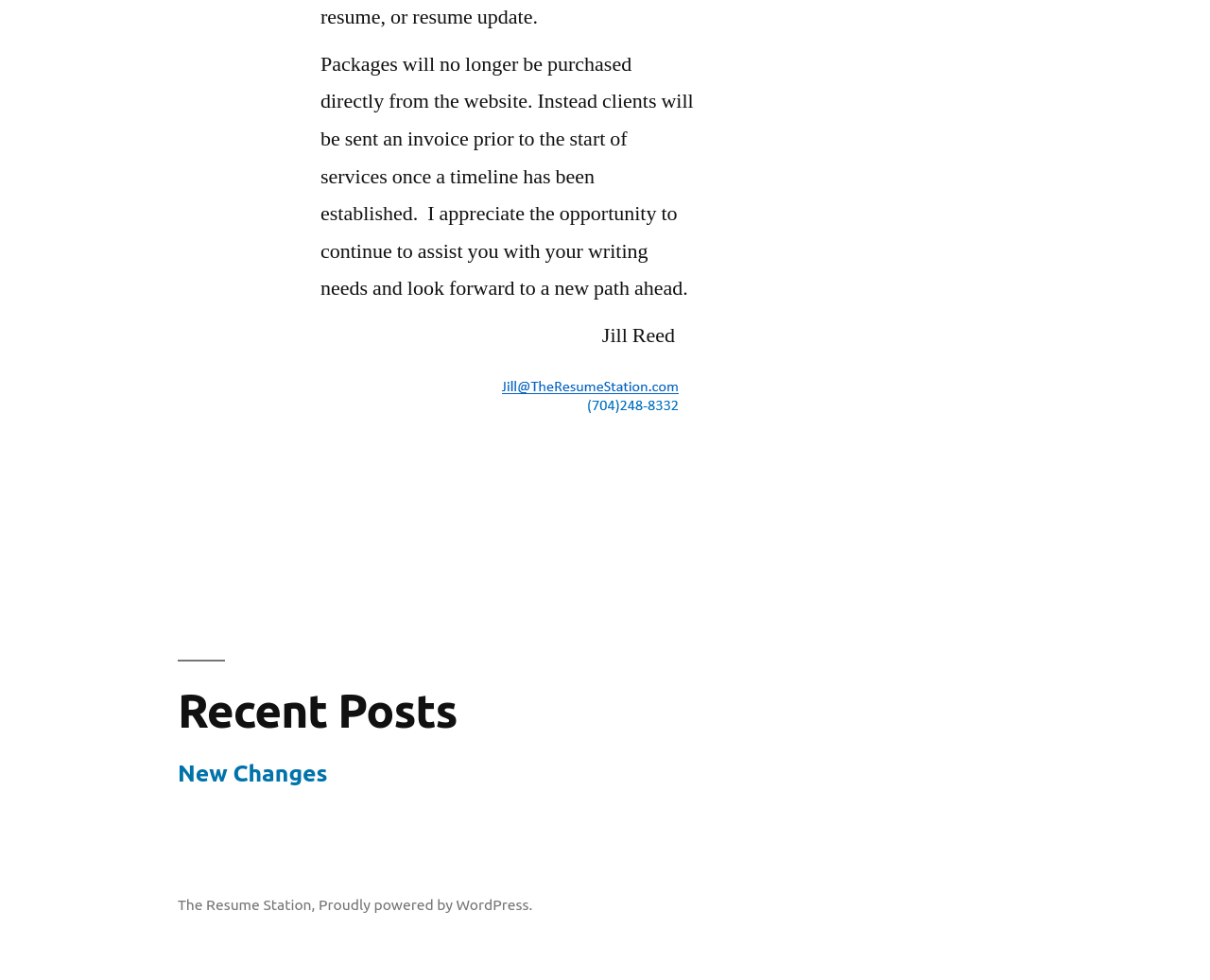Please provide a comprehensive response to the question below by analyzing the image: 
What is the date of the post?

The date of the post is mentioned in the link 'April 3, 2019' which is located below the text 'Posted by', indicating that the post was published on April 3, 2019.